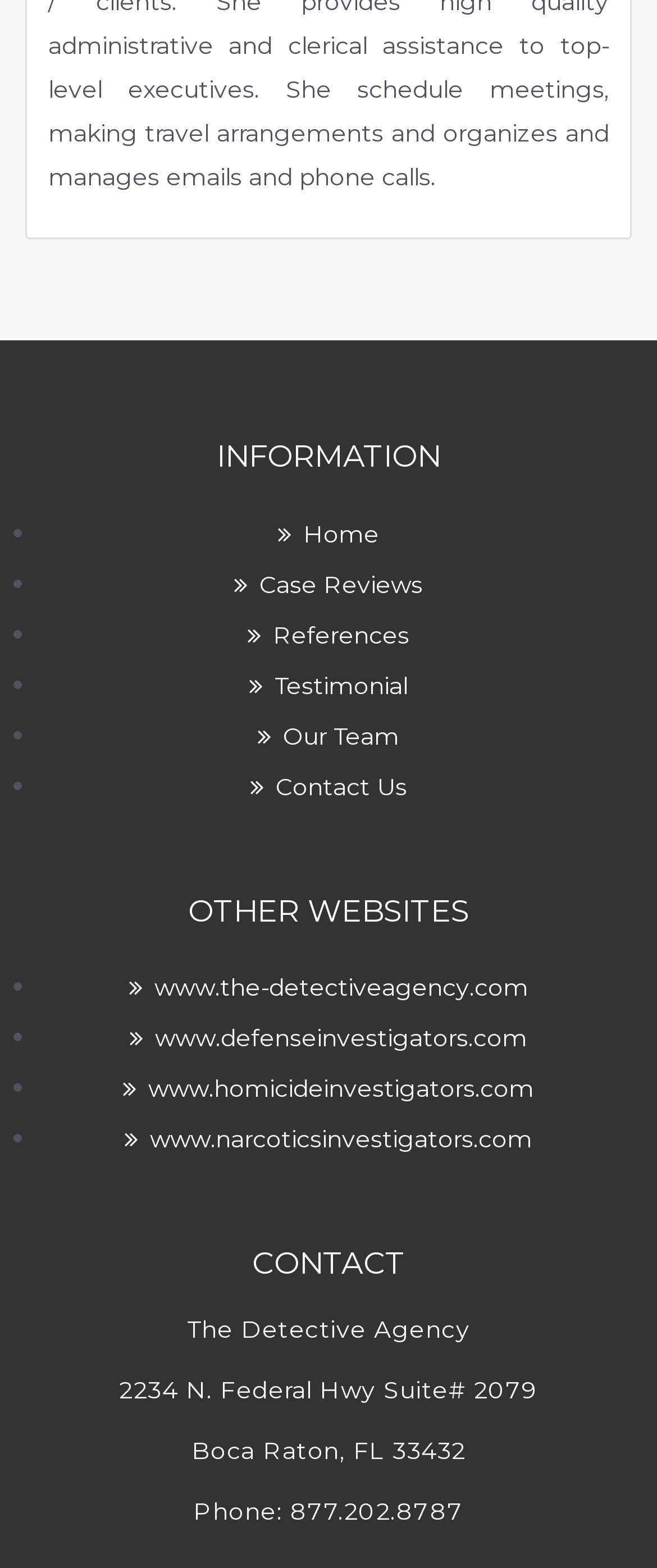Look at the image and give a detailed response to the following question: What is the city in the CONTACT section?

The city in the CONTACT section is 'Boca Raton' because it is part of the text content of the StaticText element with bounding box coordinates [0.291, 0.916, 0.709, 0.935], which is under the 'CONTACT' heading.